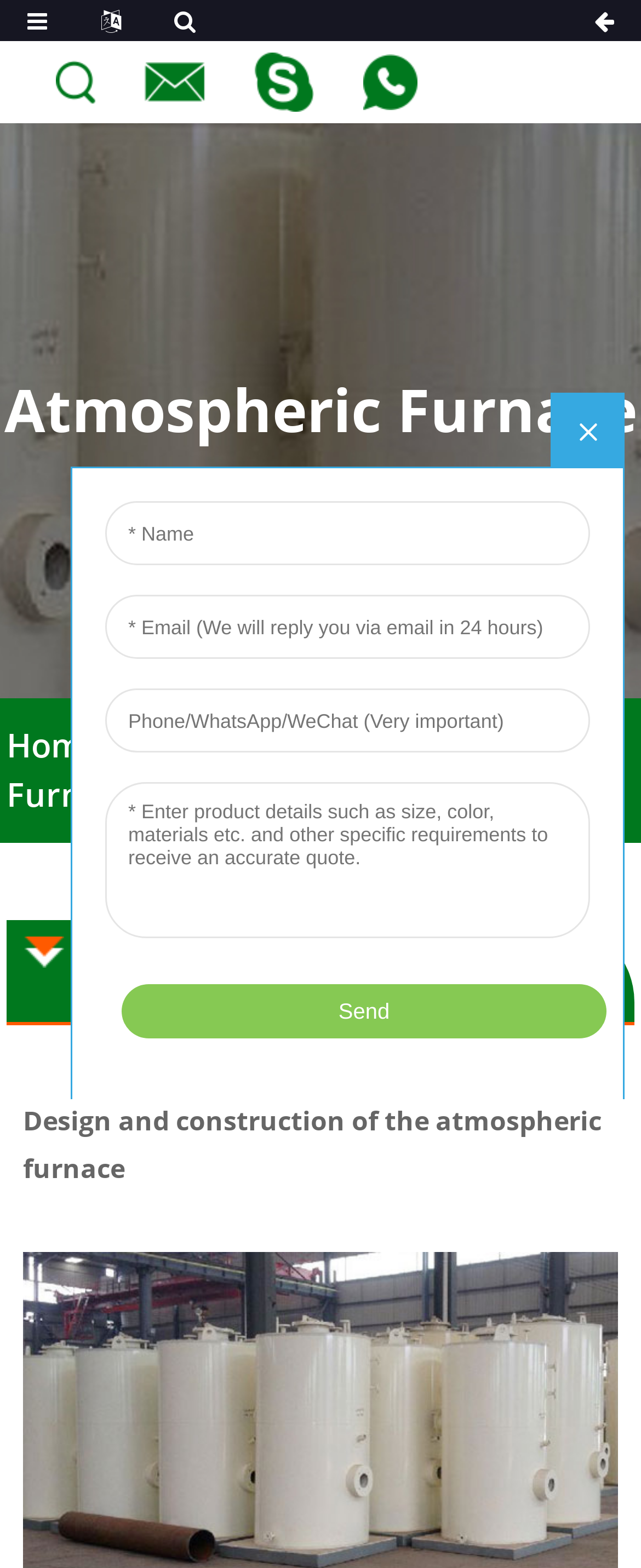Detail the features and information presented on the webpage.

The webpage is about the design and construction of an atmospheric furnace, which is a heating furnace that produces various distillate products such as gasoline, diesel, and kerosene from raw oil. 

At the top of the page, there are four links aligned horizontally, taking up about a quarter of the page's width. Below these links, there is a prominent heading that reads "Atmospheric Furnace", spanning almost the entire width of the page. 

On the left side of the page, there are three vertical links: "Home", "Solution", and "Atmospheric Furnace". These links are positioned near the middle of the page. 

The main content of the page is divided into two sections. The first section has a heading that reads "High-Efficiency Energy-Saving Design", which is positioned near the top half of the page. Below this heading, there is a paragraph of text that summarizes the design and construction of the atmospheric furnace. 

To the right of the paragraph, there is a link labeled "atmospheric-furnace-1". Below the text and link, there is an iframe that takes up most of the page's width and about half of its height. The iframe is positioned near the bottom half of the page.